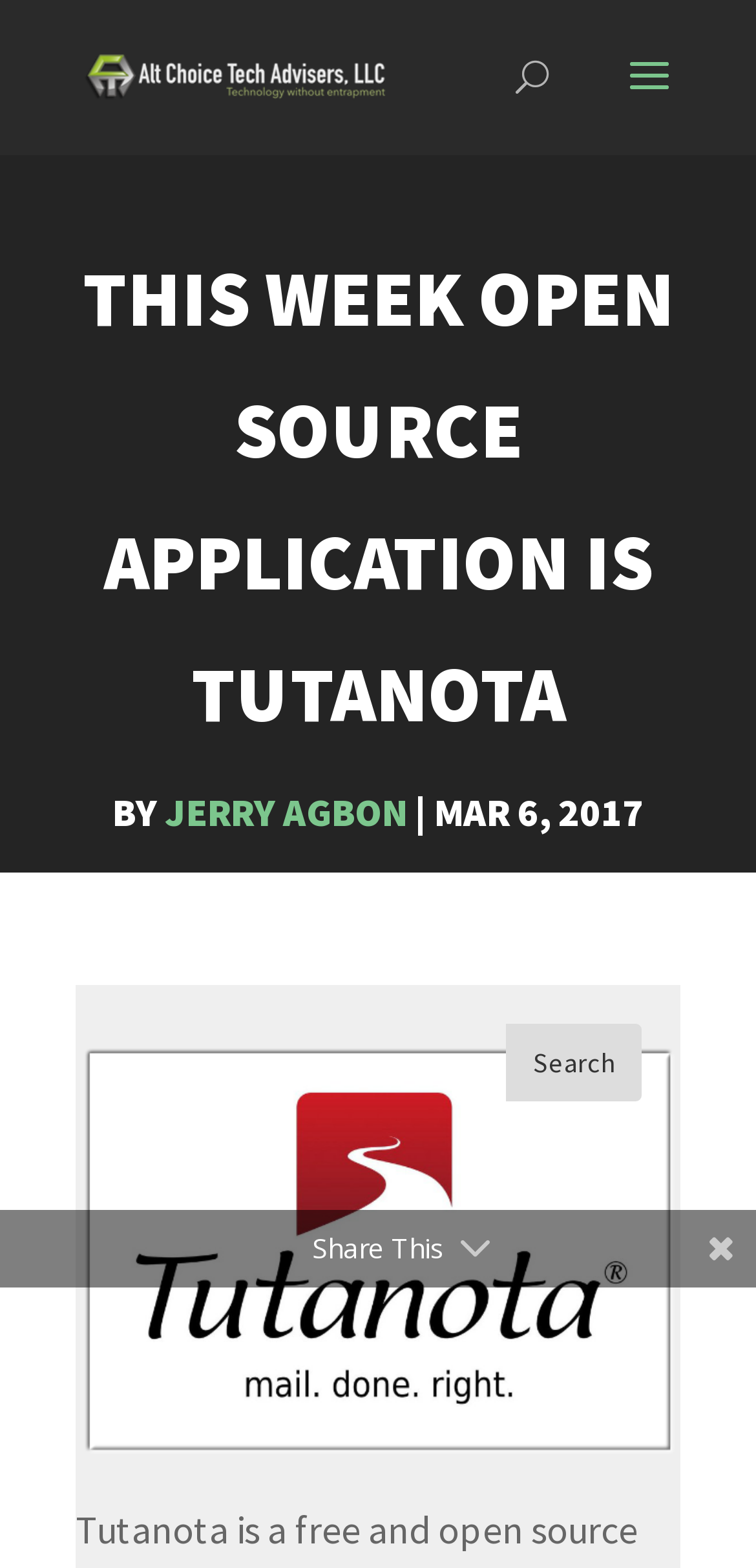Utilize the details in the image to thoroughly answer the following question: What is the purpose of the button below the image?

The purpose of the button can be determined by looking at the text on the button which says 'Search', indicating that the button is used for searching.